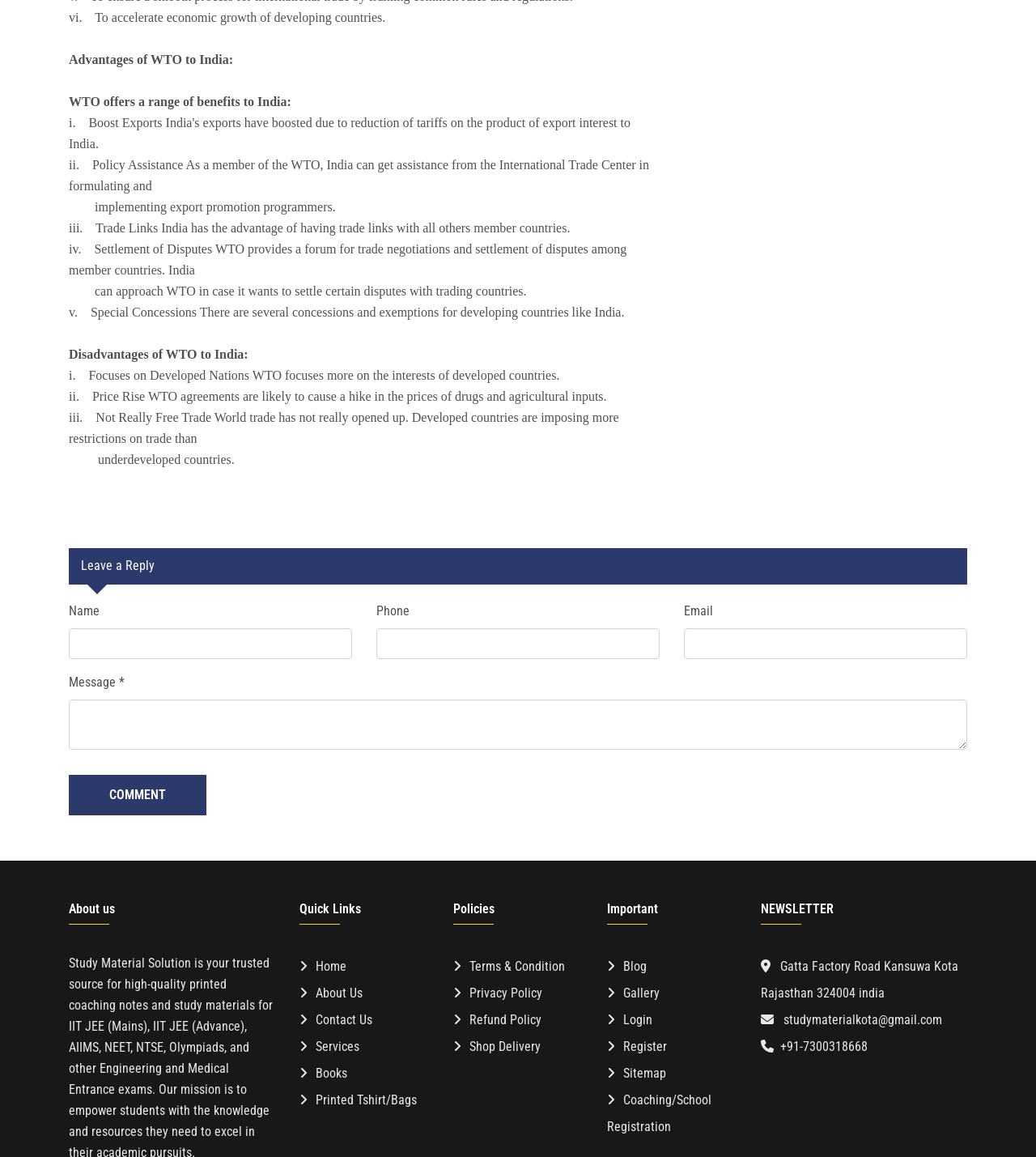Locate the bounding box coordinates of the element that needs to be clicked to carry out the instruction: "Go to About us". The coordinates should be given as four float numbers ranging from 0 to 1, i.e., [left, top, right, bottom].

[0.066, 0.779, 0.266, 0.795]